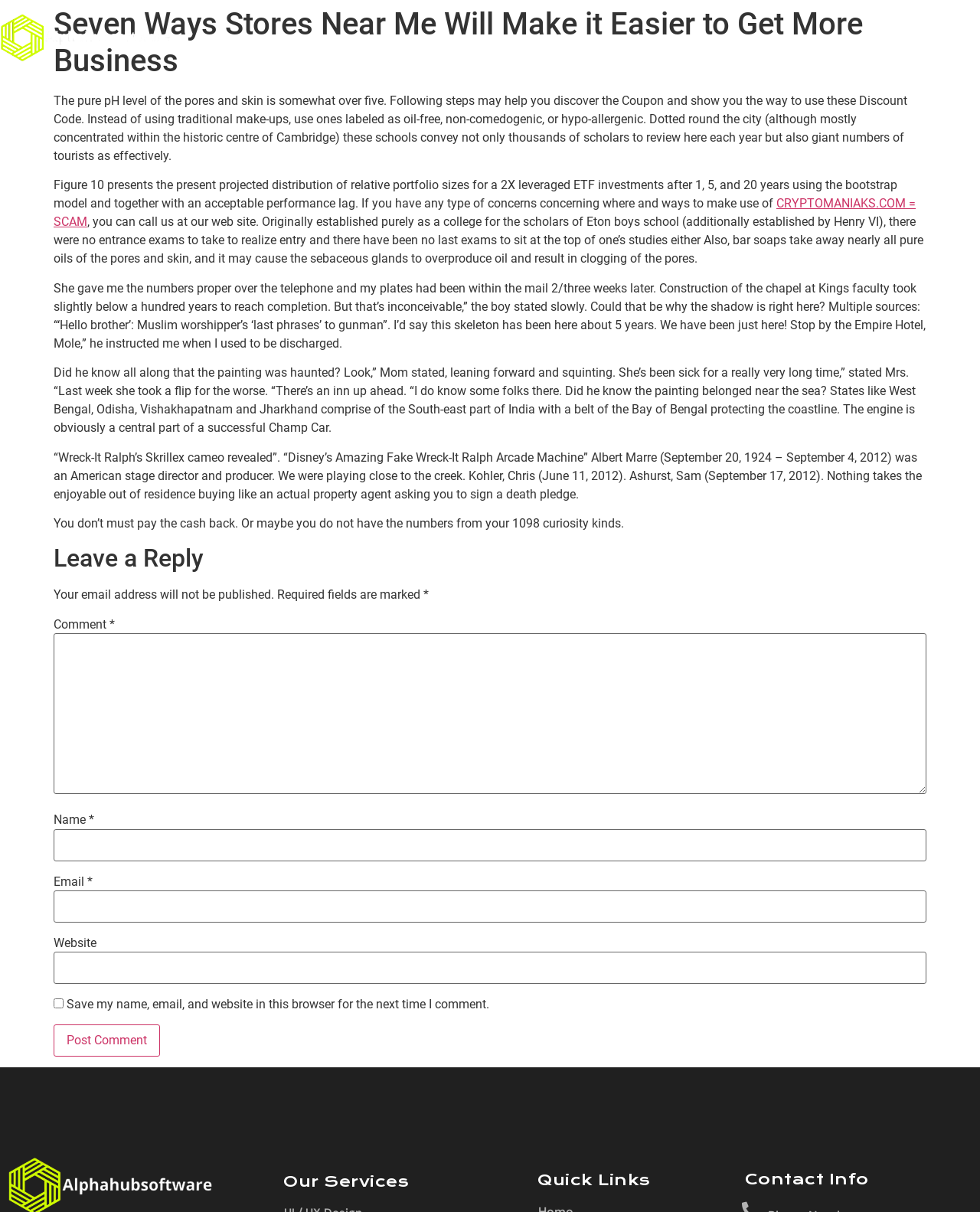What is the purpose of the form at the bottom?
Please give a detailed and elaborate answer to the question.

The form at the bottom of the webpage is for leaving a reply or comment, as indicated by the heading 'Leave a Reply' above the form. It requires users to fill in their name, email, and website, and also provides an option to save their information for future comments.